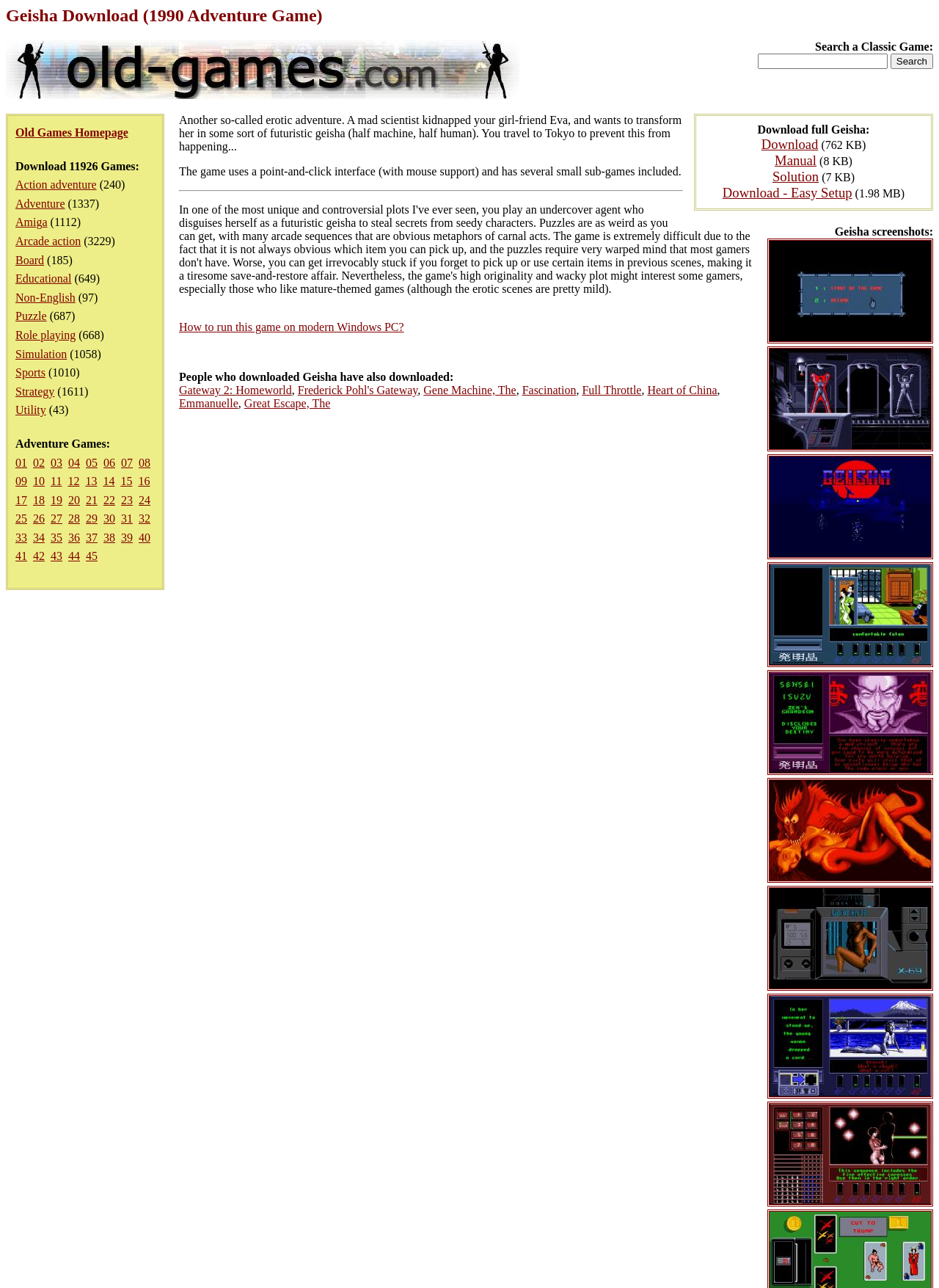Give a short answer using one word or phrase for the question:
How many pages of adventure games are there?

32